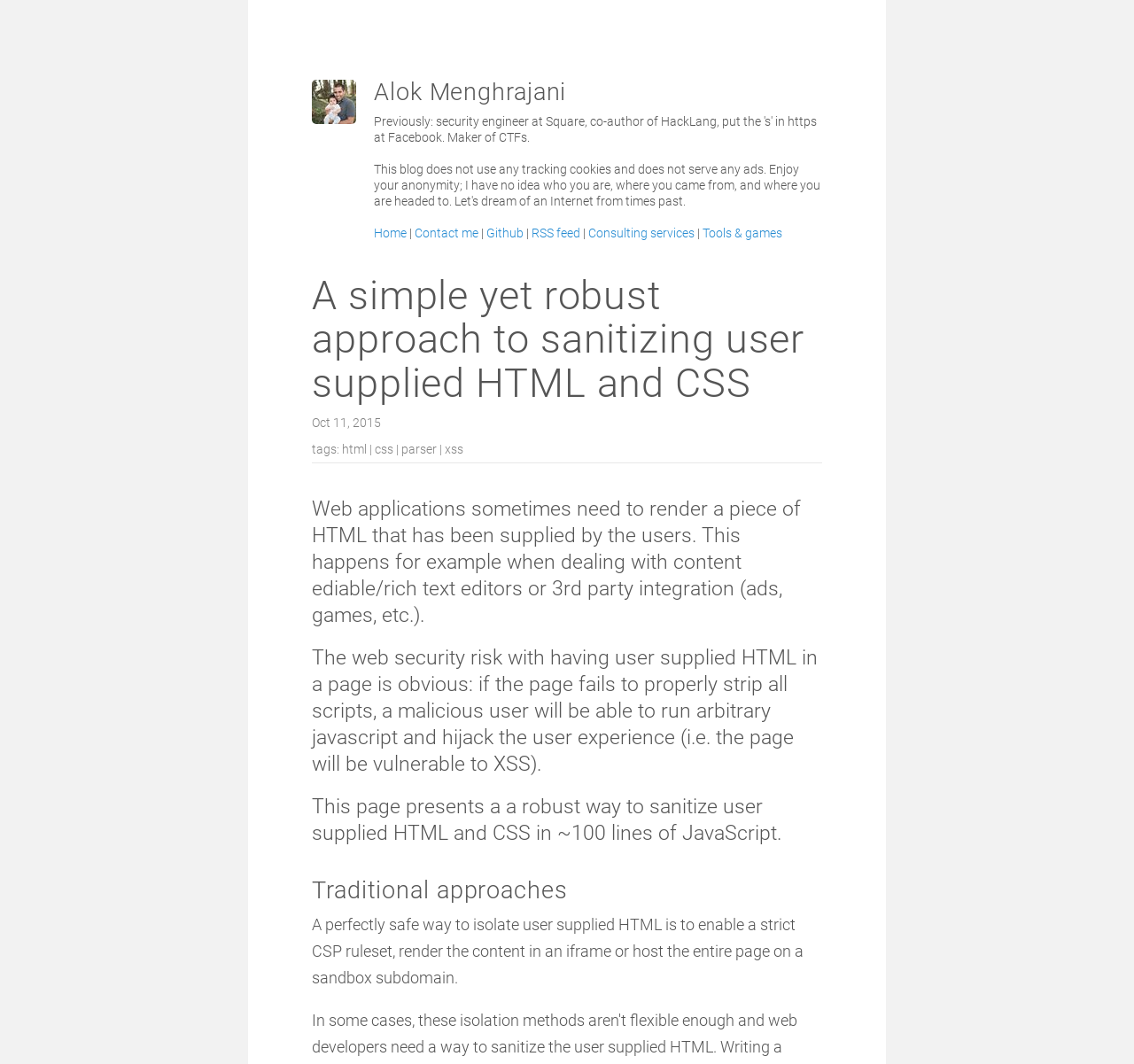Answer with a single word or phrase: 
What is the topic of the article?

Sanitizing user supplied HTML and CSS